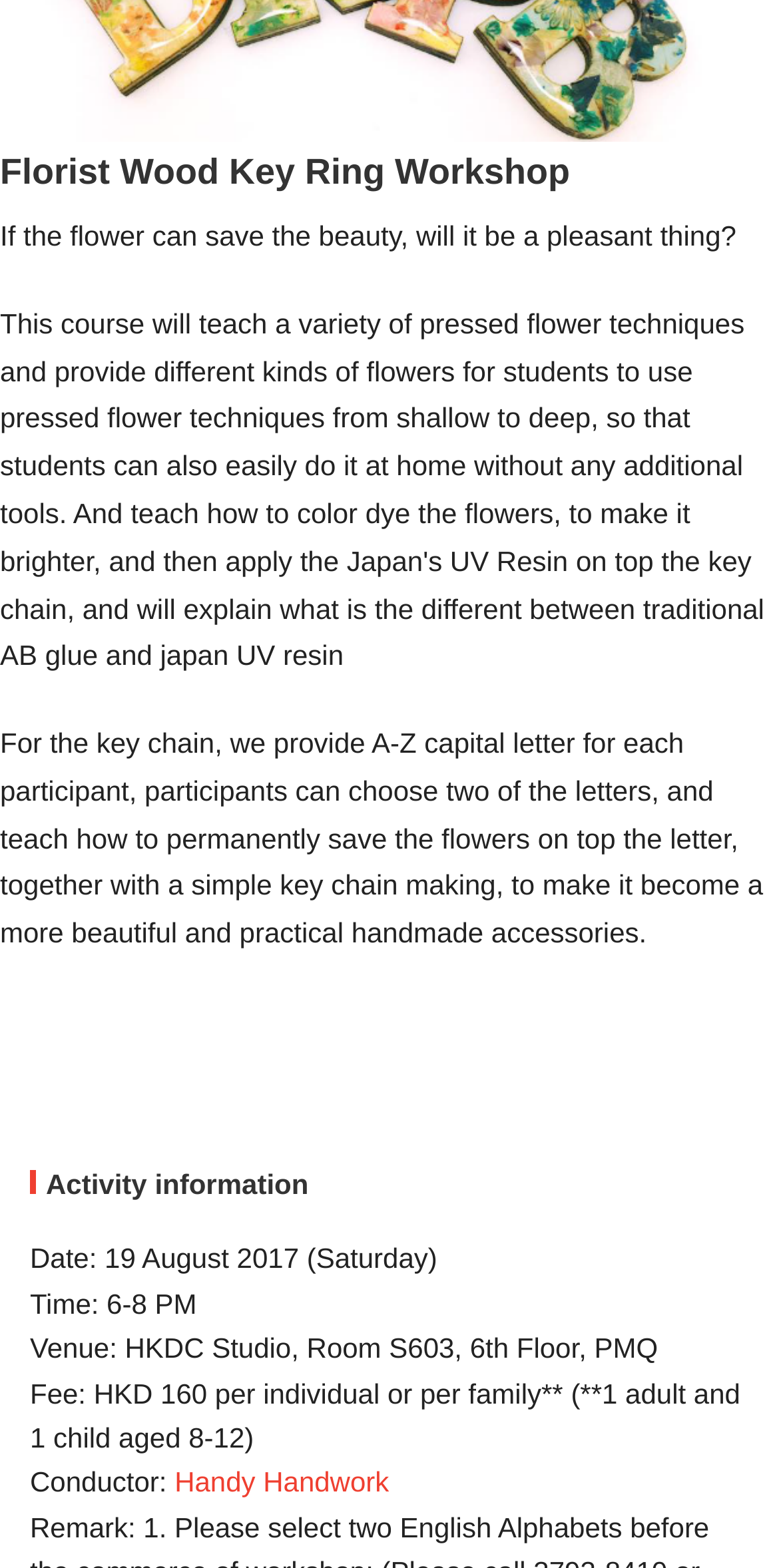Identify the bounding box for the given UI element using the description provided. Coordinates should be in the format (top-left x, top-left y, bottom-right x, bottom-right y) and must be between 0 and 1. Here is the description: DMatters

[0.038, 0.843, 0.962, 0.889]